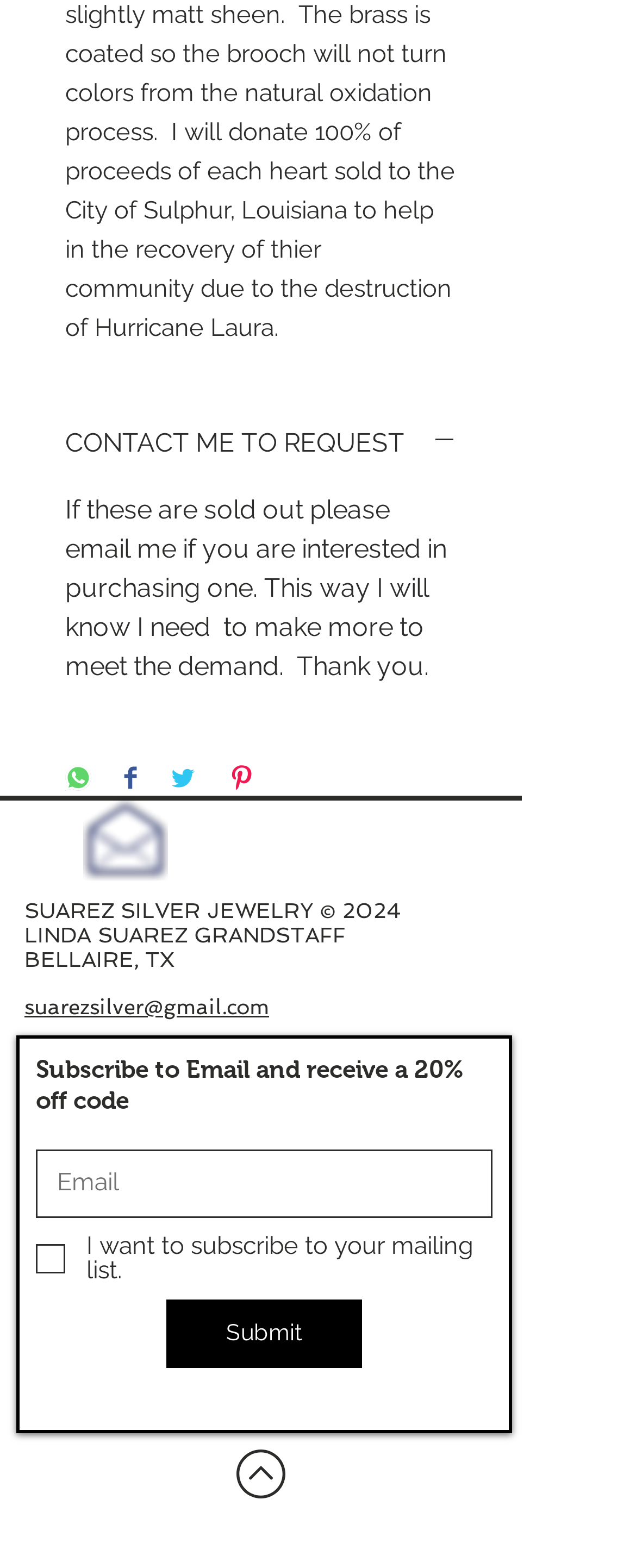What is the email address to contact for purchasing?
Please give a detailed and elaborate explanation in response to the question.

The email address can be found in the heading element at the bottom of the page, which contains the text 'SUAREZ SILVER JEWELRY © 2024 LINDA SUAREZ GRANDSTAFF BELLAIRE, TX suarezsilver@gmail.com'. The email address is 'suarezsilver@gmail.com'.